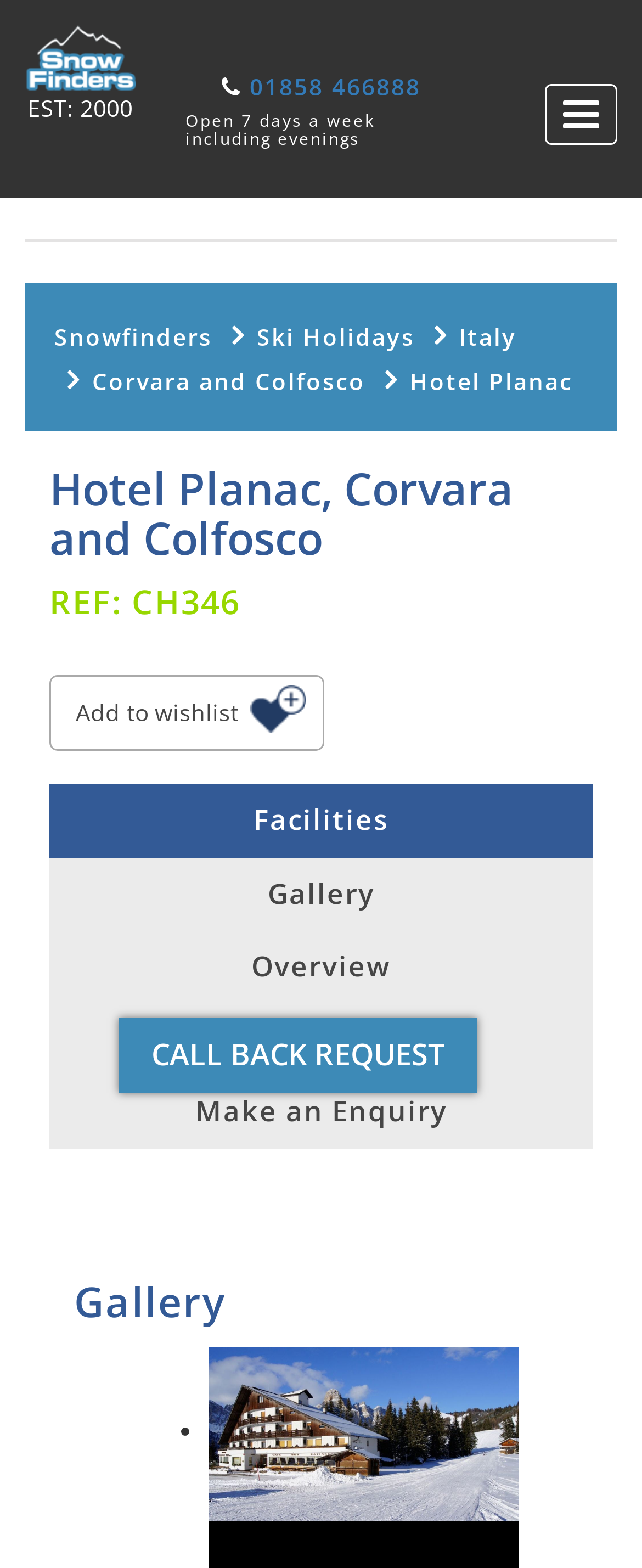What can you do with the 'Add to wishlist' button?
Respond to the question with a well-detailed and thorough answer.

I found the answer by looking at the link 'Add to wishlist' which is located near the top of the webpage, indicating that it is a button to add the hotel to a wishlist.